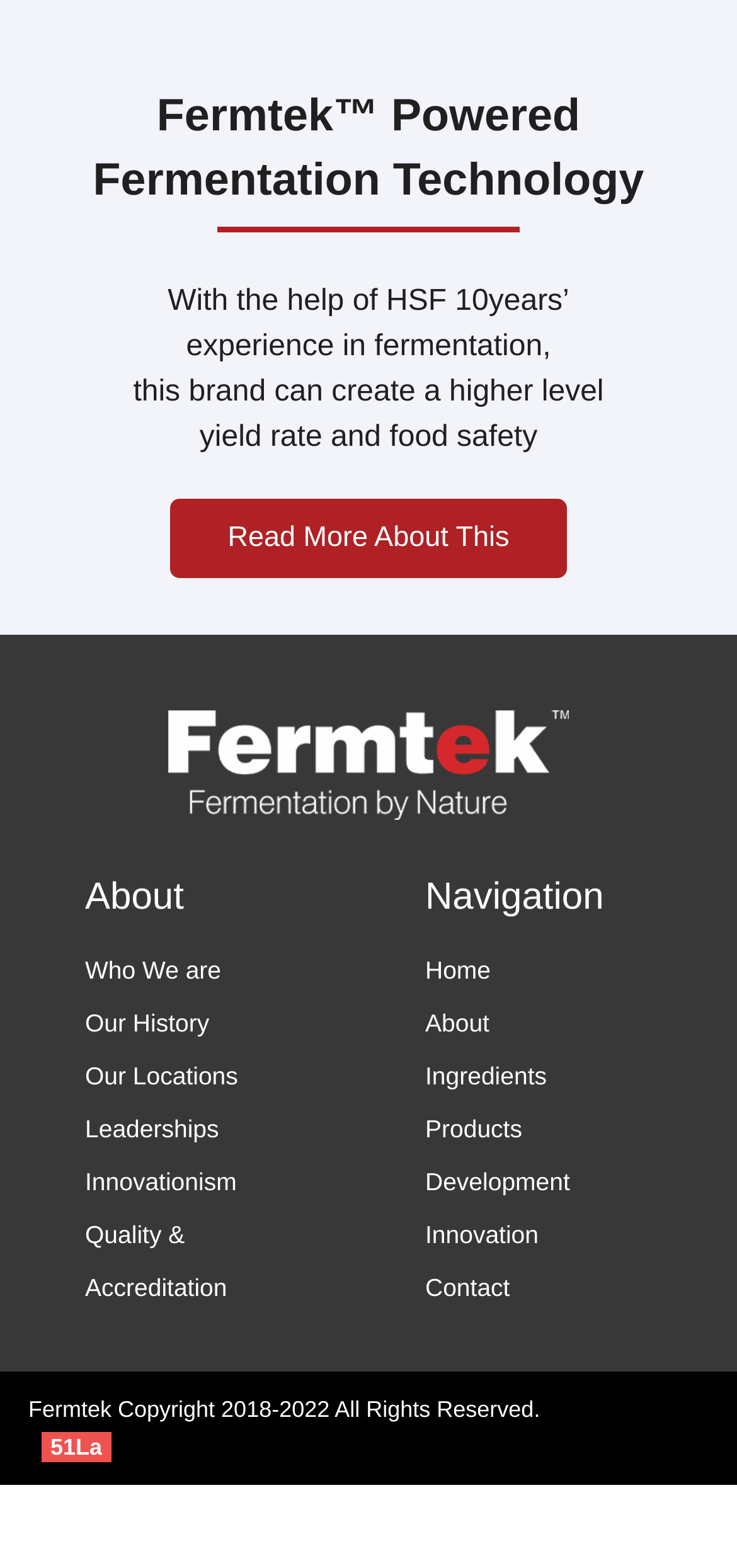Please find the bounding box coordinates of the element that you should click to achieve the following instruction: "View Home page". The coordinates should be presented as four float numbers between 0 and 1: [left, top, right, bottom].

[0.577, 0.603, 0.885, 0.636]